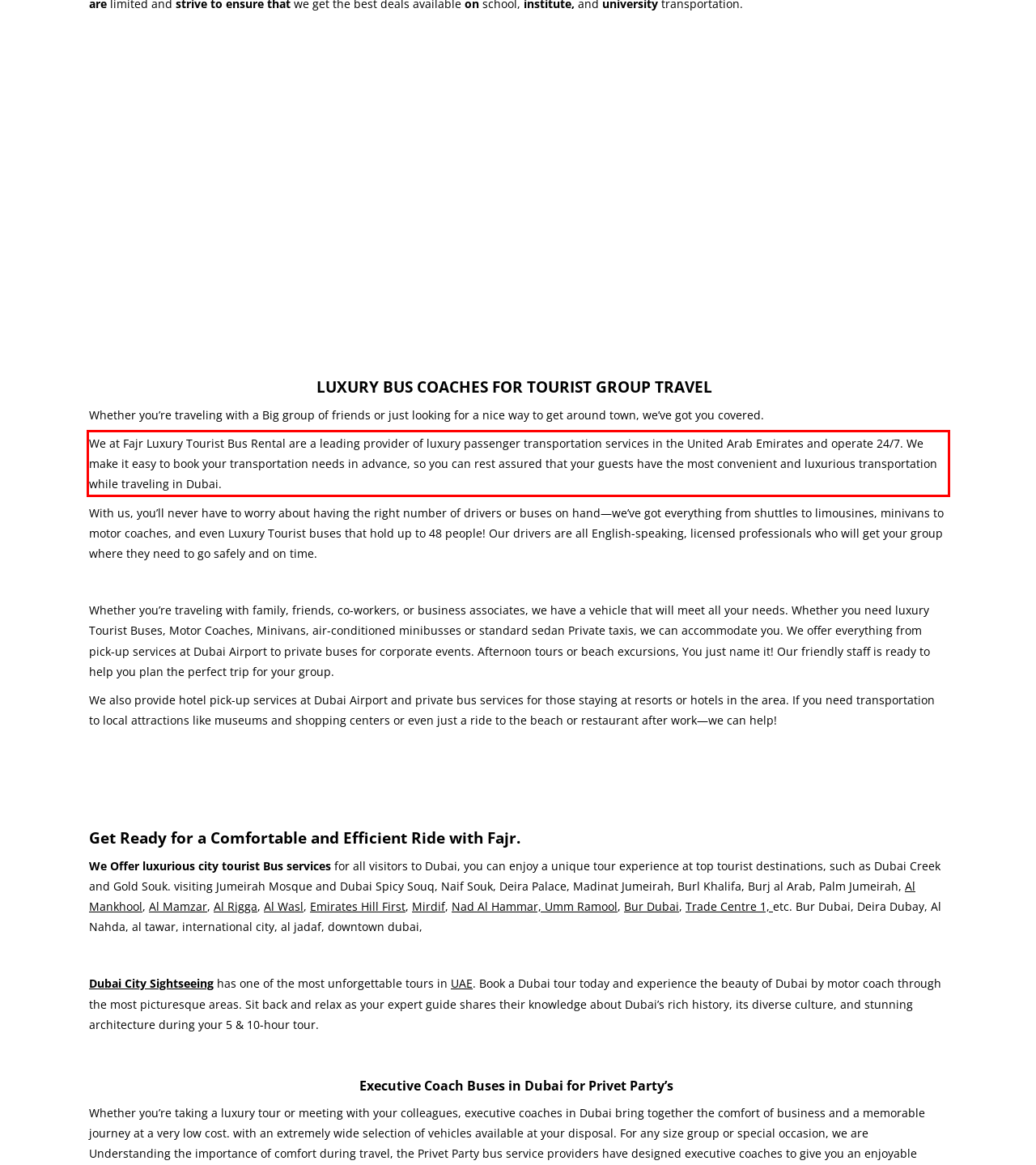Please perform OCR on the text content within the red bounding box that is highlighted in the provided webpage screenshot.

We at Fajr Luxury Tourist Bus Rental are a leading provider of luxury passenger transportation services in the United Arab Emirates and operate 24/7. We make it easy to book your transportation needs in advance, so you can rest assured that your guests have the most convenient and luxurious transportation while traveling in Dubai.